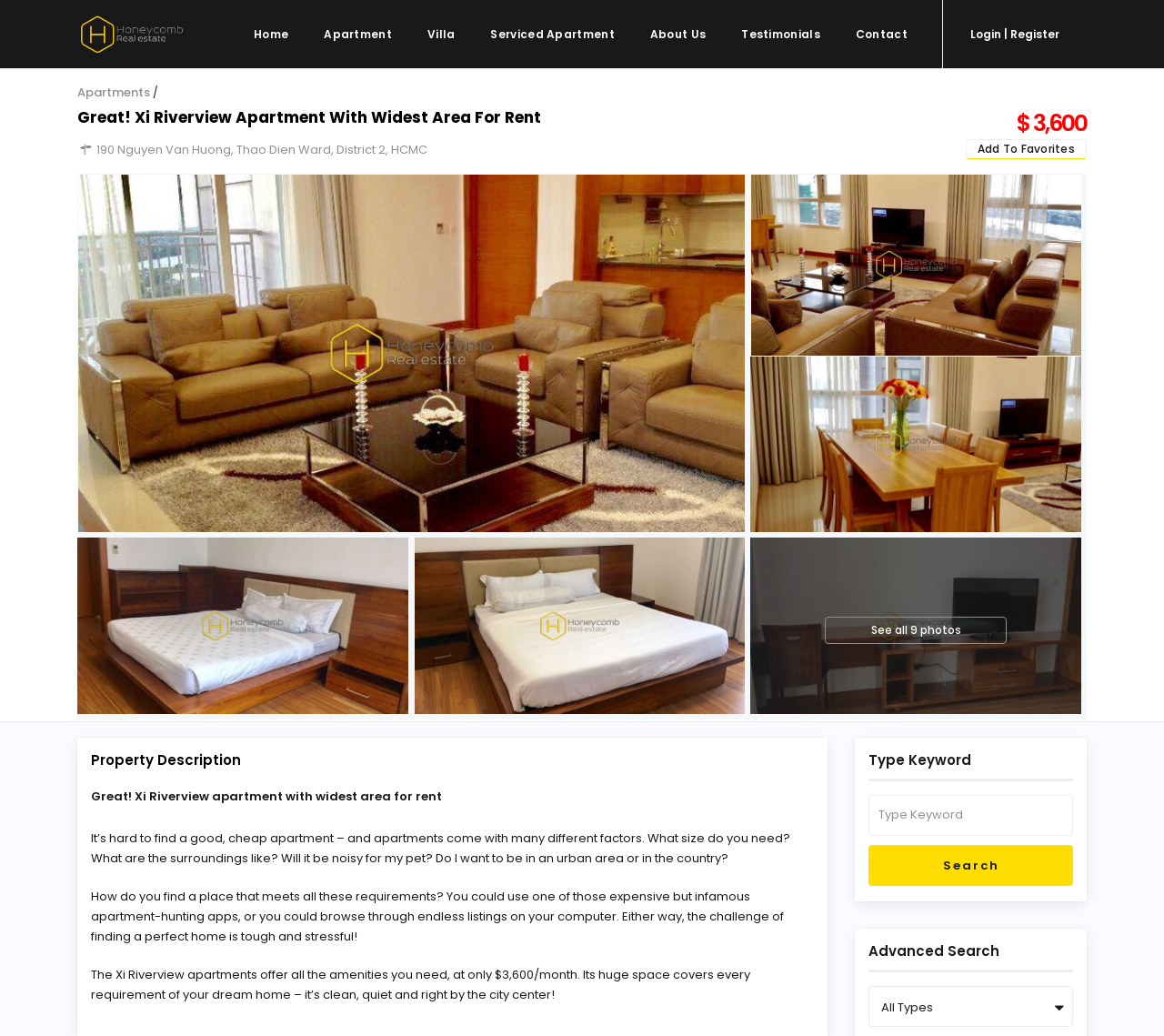Given the element description, predict the bounding box coordinates in the format (top-left x, top-left y, bottom-right x, bottom-right y), using floating point numbers between 0 and 1: parent_node: Search name="s" placeholder="Type Keyword"

[0.746, 0.767, 0.922, 0.806]